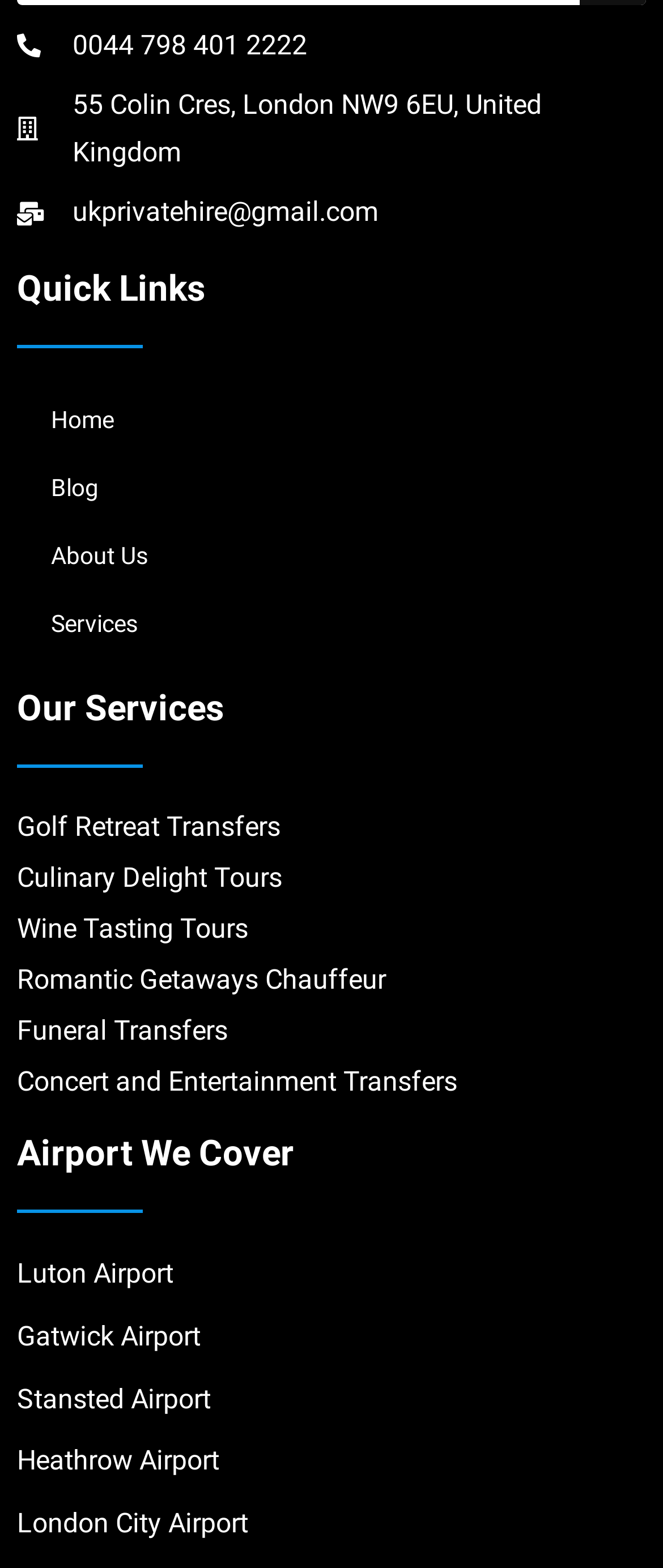What services does the company offer?
Please provide a detailed and comprehensive answer to the question.

The company offers various services, which can be found in the 'Our Services' section of the webpage. The services include Golf Retreat Transfers, Culinary Delight Tours, Wine Tasting Tours, Romantic Getaways Chauffeur, Funeral Transfers, and Concert and Entertainment Transfers.